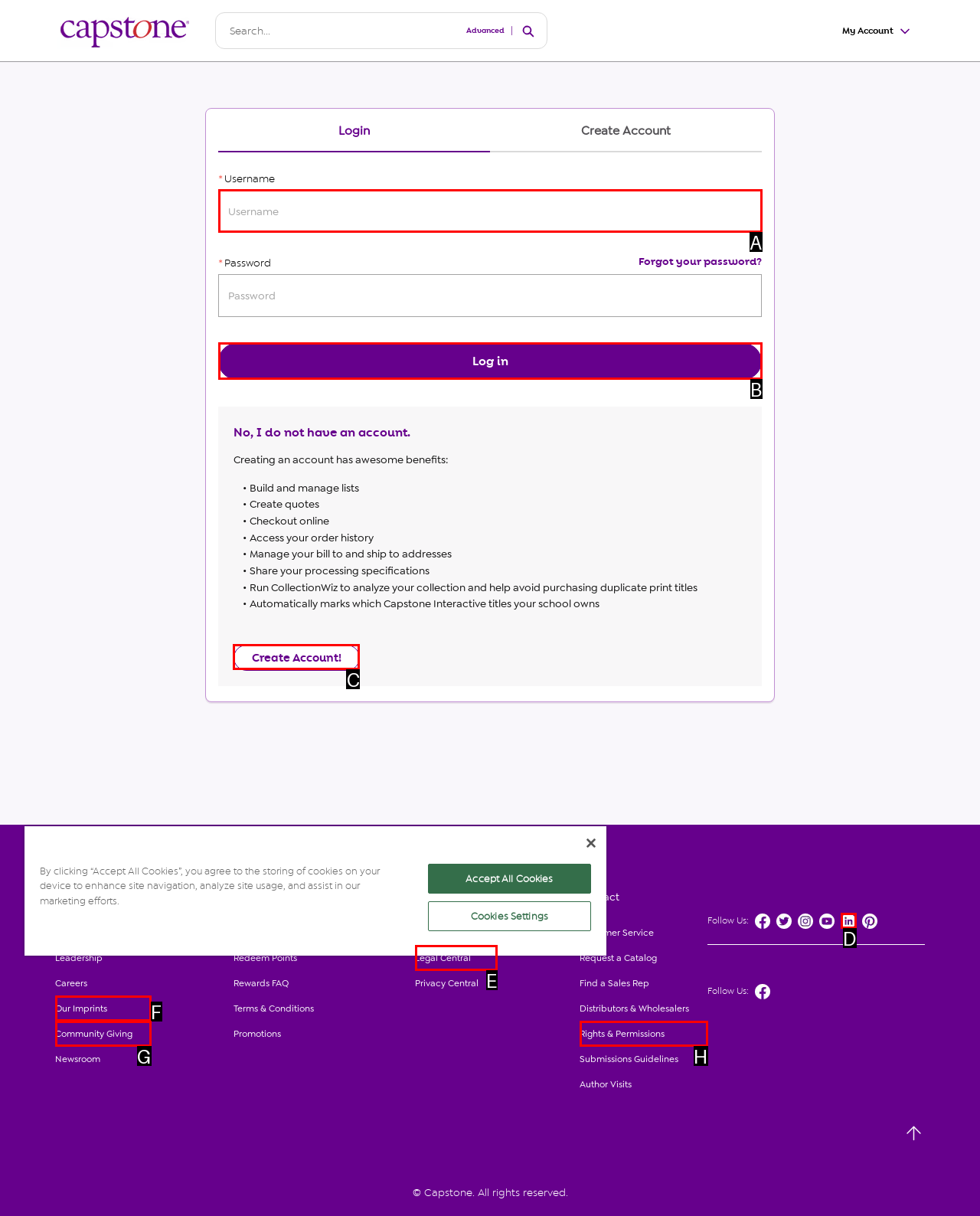Point out which HTML element you should click to fulfill the task: Create a new account.
Provide the option's letter from the given choices.

C